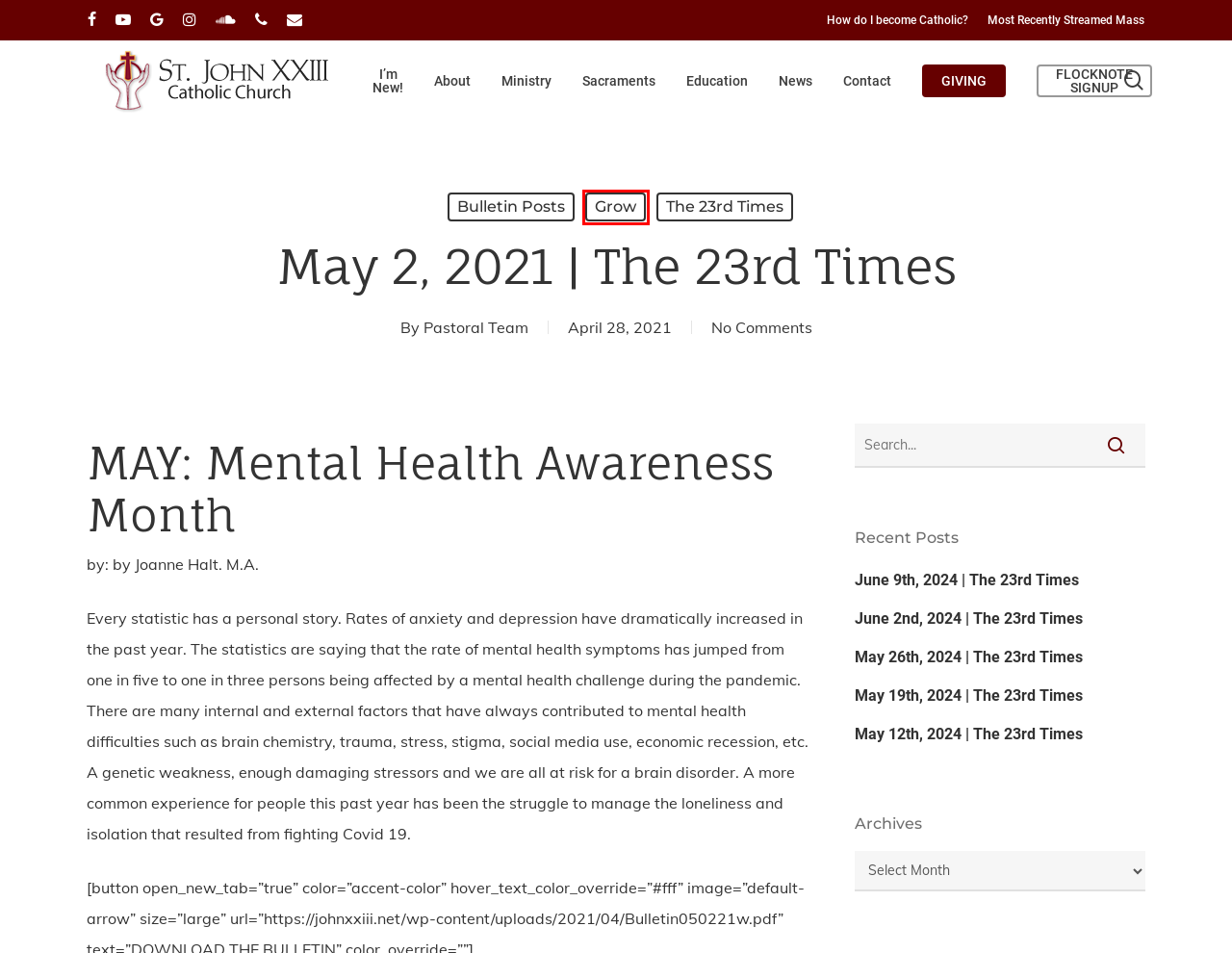Look at the screenshot of the webpage and find the element within the red bounding box. Choose the webpage description that best fits the new webpage that will appear after clicking the element. Here are the candidates:
A. I’m New Here – St. John XXIII Catholic Church
B. Mass Streaming – St. John XXIII Catholic Church
C. Bulletin Posts – St. John XXIII Catholic Church
D. St. John XXIII Catholic Church – Catholic Church in Fort Myers, FL
E. Grow – St. John XXIII Catholic Church
F. Ministry – St. John XXIII Catholic Church
G. The 23rd Times – St. John XXIII Catholic Church
H. Contact Us – St. John XXIII Catholic Church

E